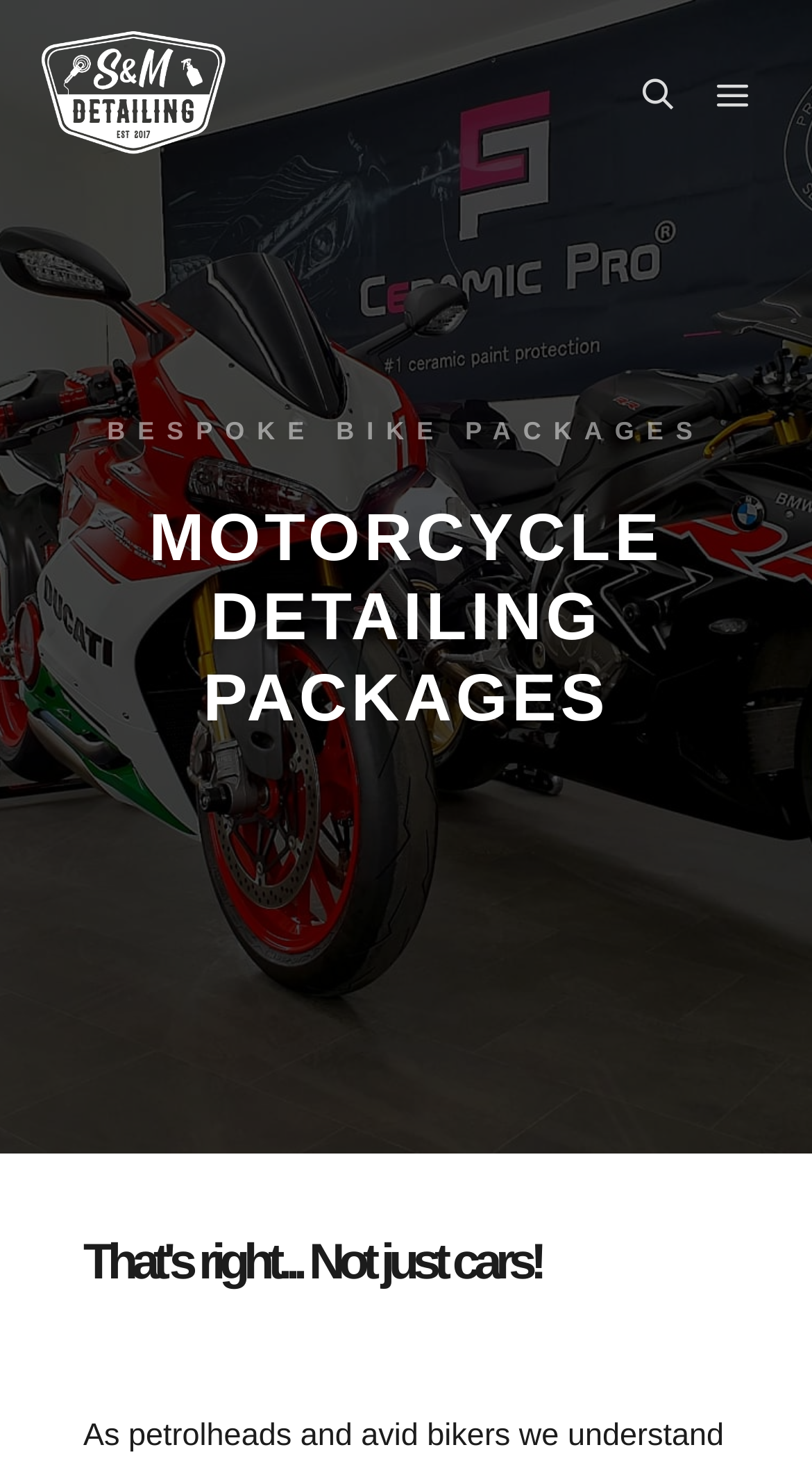From the screenshot, find the bounding box of the UI element matching this description: "alt="Menu" title="Menu"". Supply the bounding box coordinates in the form [left, top, right, bottom], each a float between 0 and 1.

None